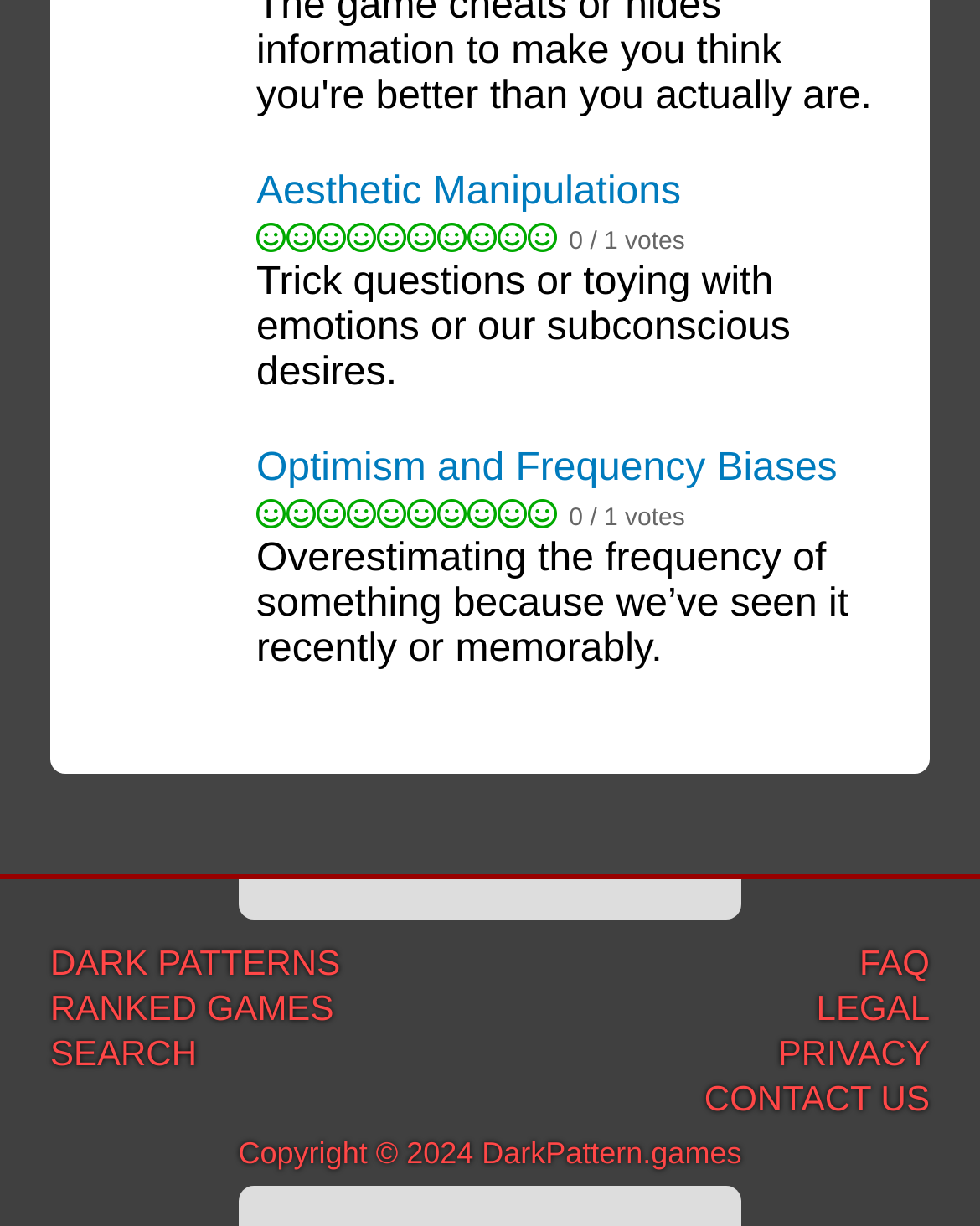What is the frequency of votes for the first text?
Please use the image to deliver a detailed and complete answer.

The text '0 / 1 votes' is located below the first link, indicating that the frequency of votes for the first text is 0 out of 1.